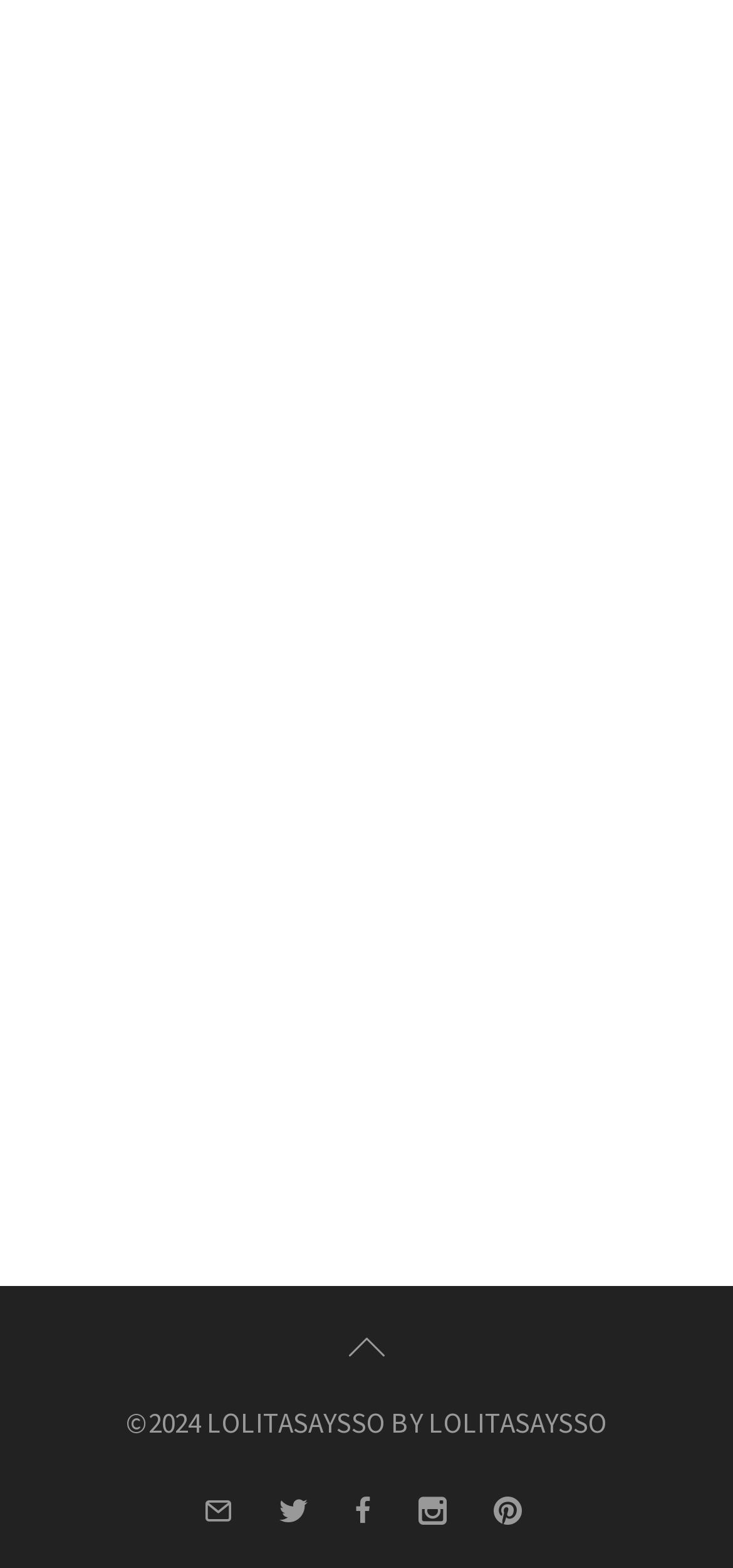How many links are there in the second article?
Please use the image to provide a one-word or short phrase answer.

2